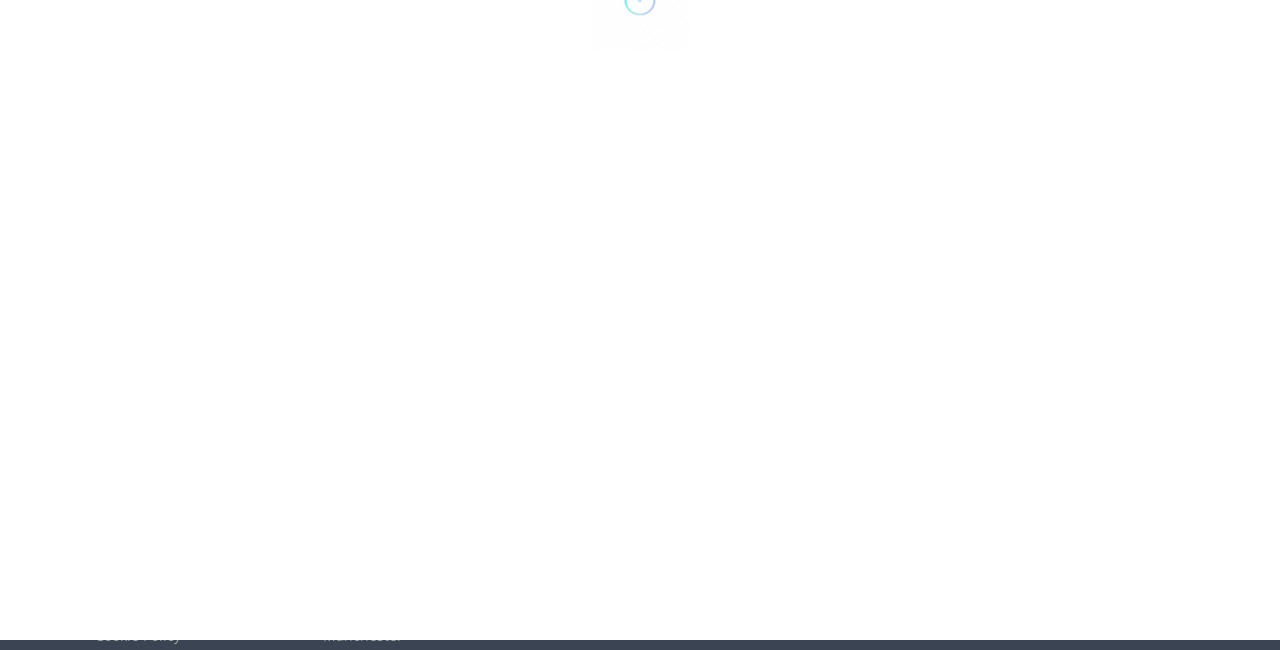Bounding box coordinates are specified in the format (top-left x, top-left y, bottom-right x, bottom-right y). All values are floating point numbers bounded between 0 and 1. Please provide the bounding box coordinate of the region this sentence describes: Browse

[0.527, 0.418, 0.6, 0.475]